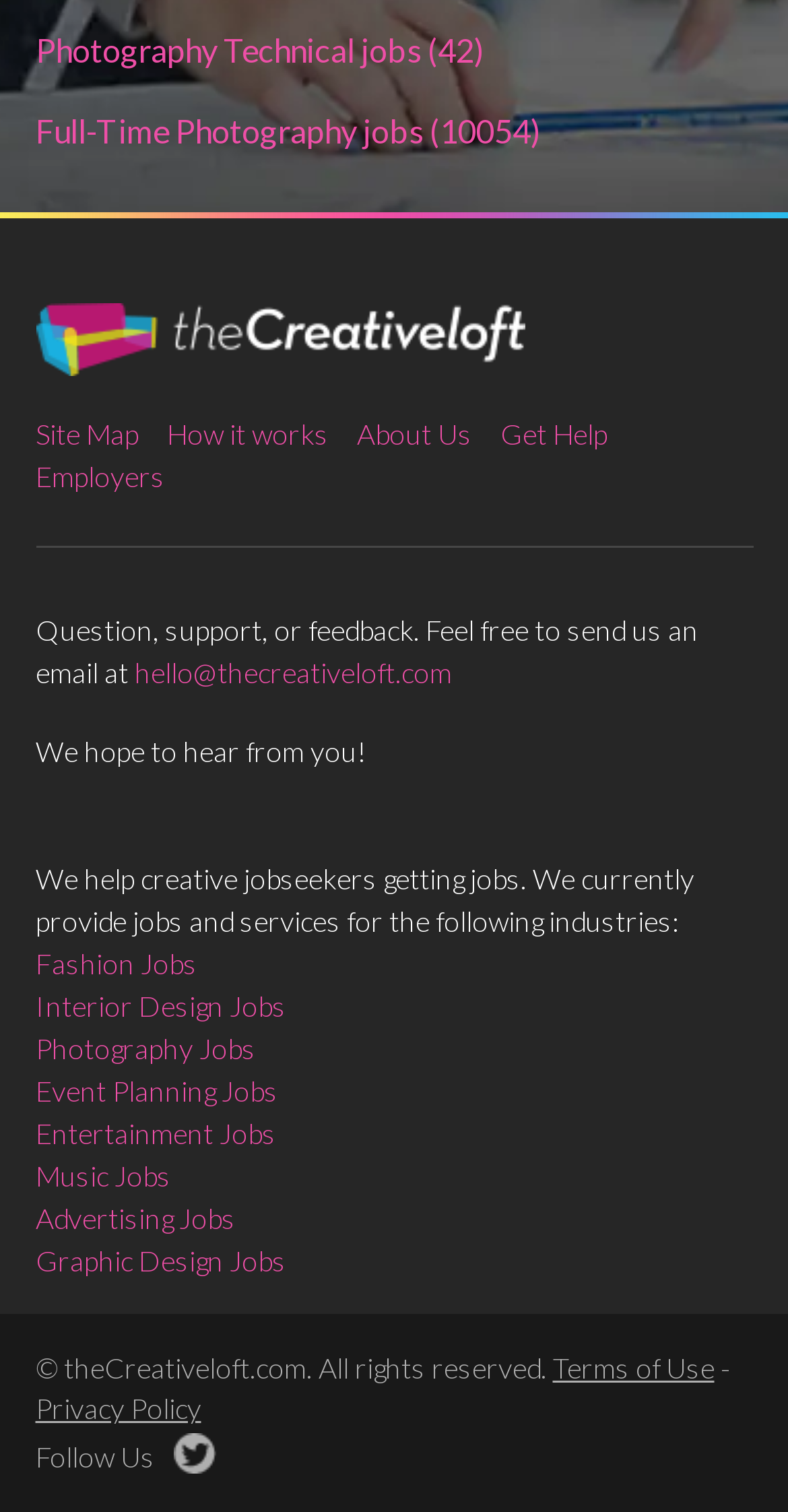Locate the bounding box coordinates of the area where you should click to accomplish the instruction: "Browse Photography Technical jobs".

[0.045, 0.02, 0.614, 0.047]